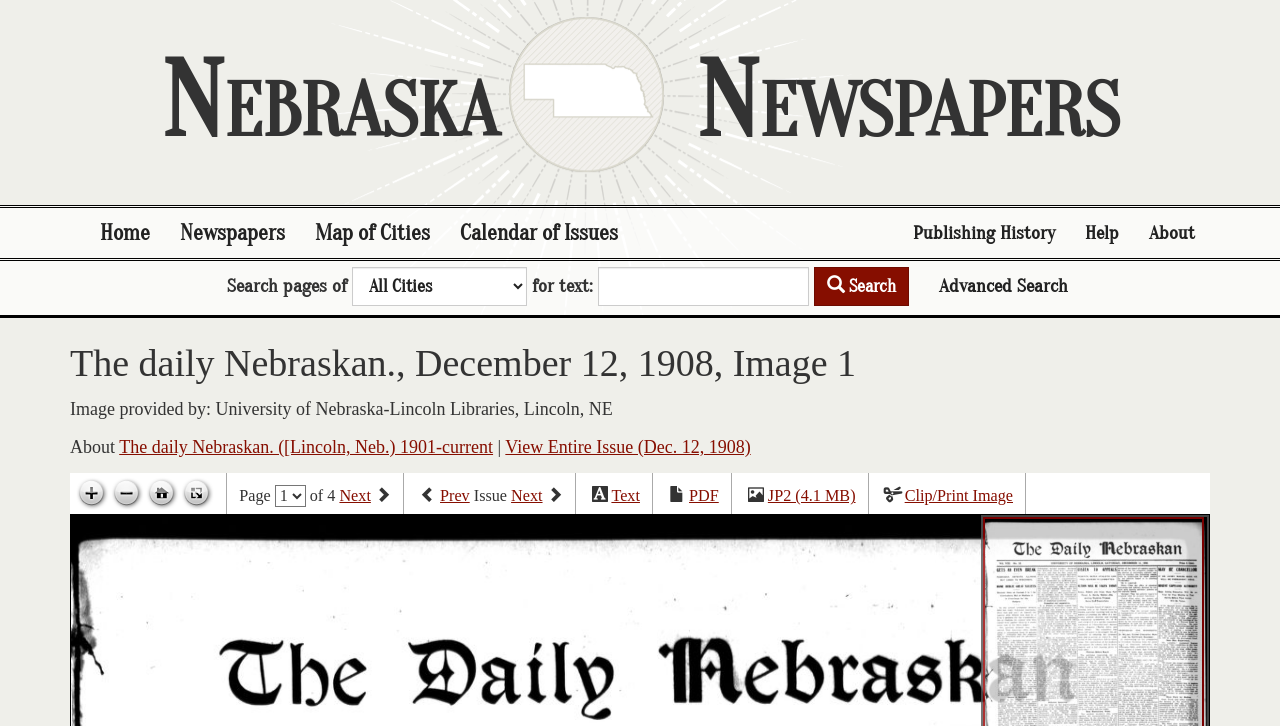Indicate the bounding box coordinates of the element that needs to be clicked to satisfy the following instruction: "View entire issue". The coordinates should be four float numbers between 0 and 1, i.e., [left, top, right, bottom].

[0.395, 0.602, 0.586, 0.63]